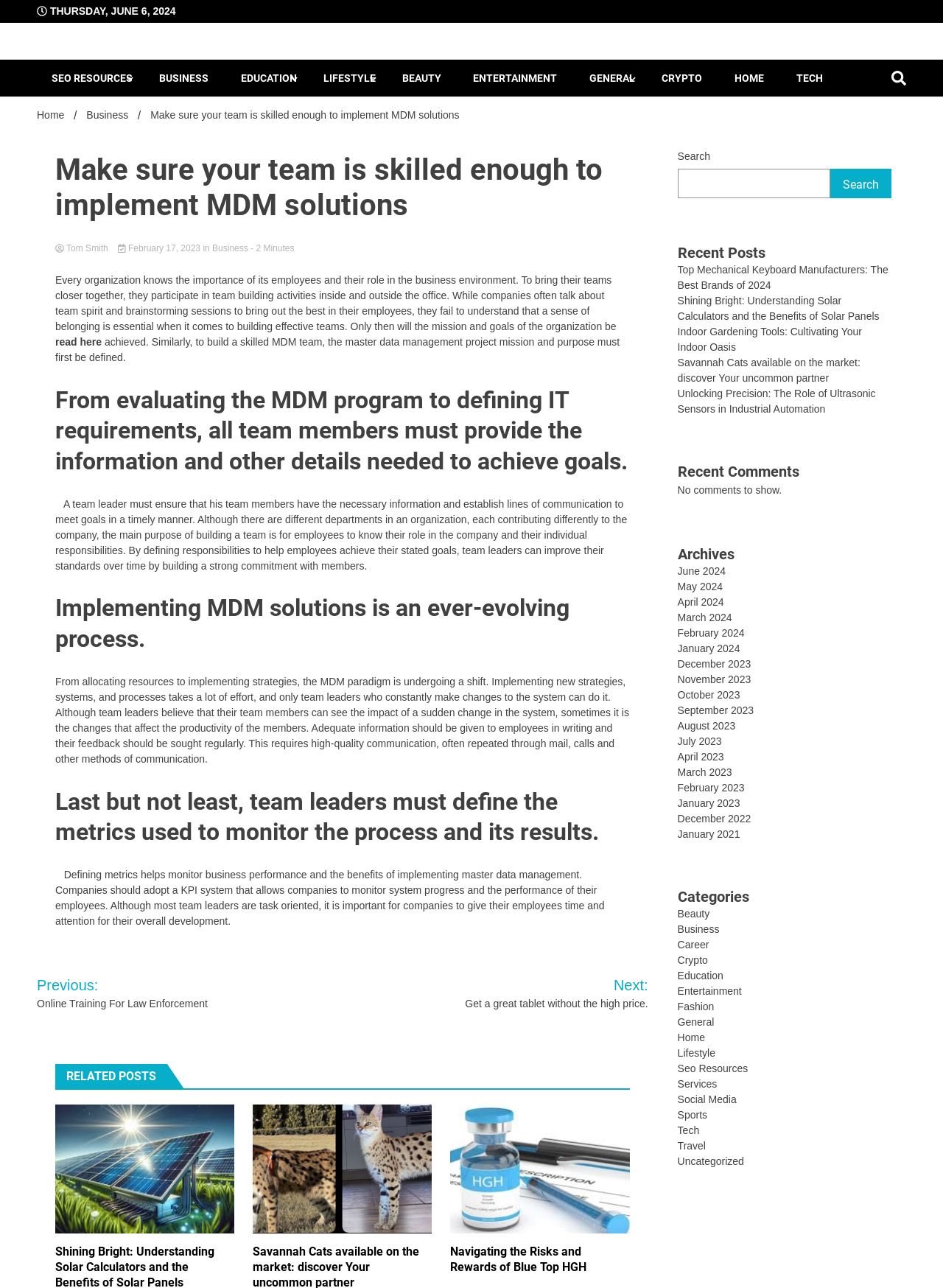Identify the bounding box coordinates for the UI element described by the following text: "April 2023". Provide the coordinates as four float numbers between 0 and 1, in the format [left, top, right, bottom].

[0.718, 0.583, 0.768, 0.592]